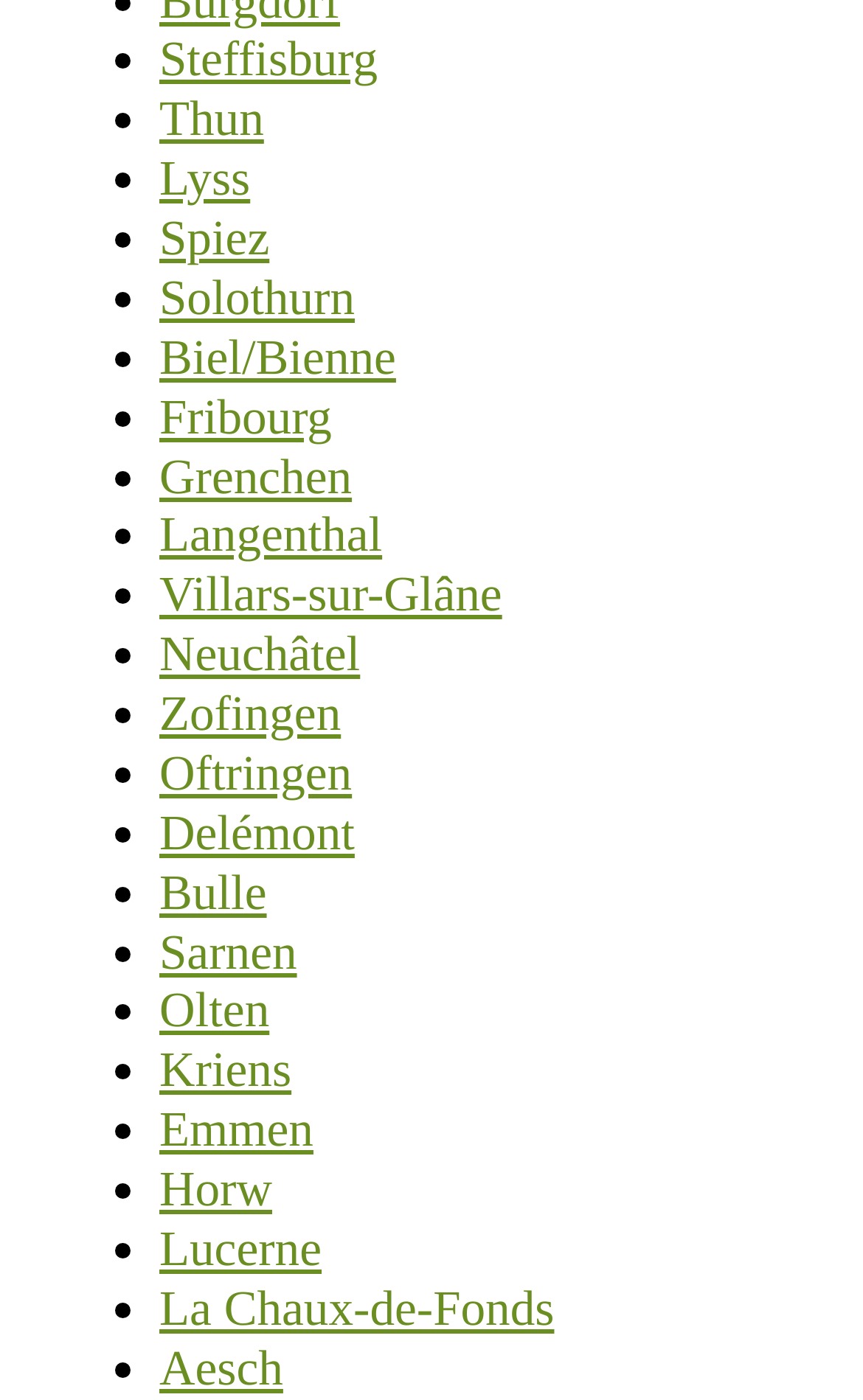Please determine the bounding box coordinates for the UI element described here. Use the format (top-left x, top-left y, bottom-right x, bottom-right y) with values bounded between 0 and 1: La Chaux-de-Fonds

[0.185, 0.914, 0.642, 0.954]